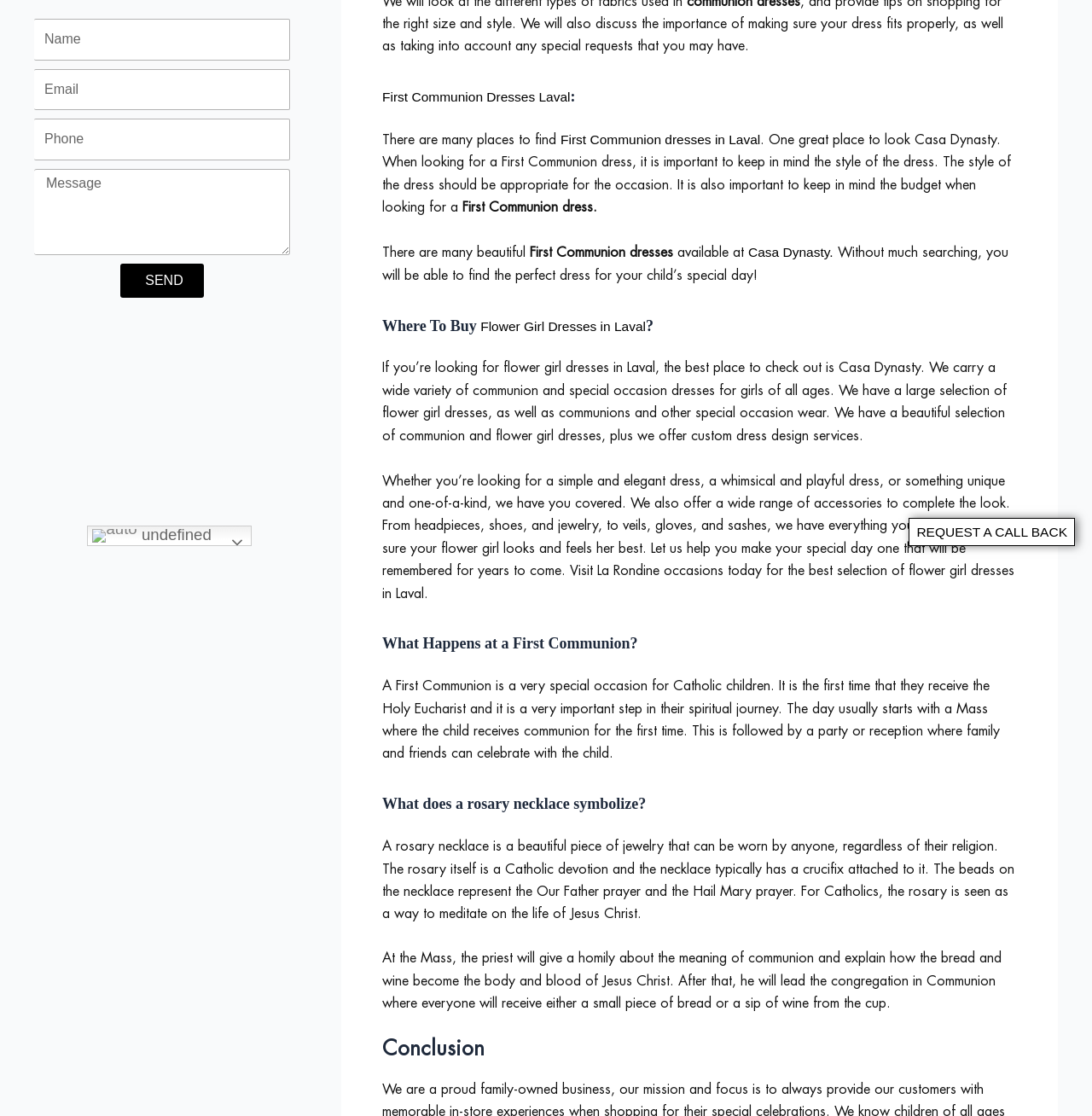Predict the bounding box for the UI component with the following description: "First Communion dresses in Laval".

[0.513, 0.119, 0.696, 0.132]